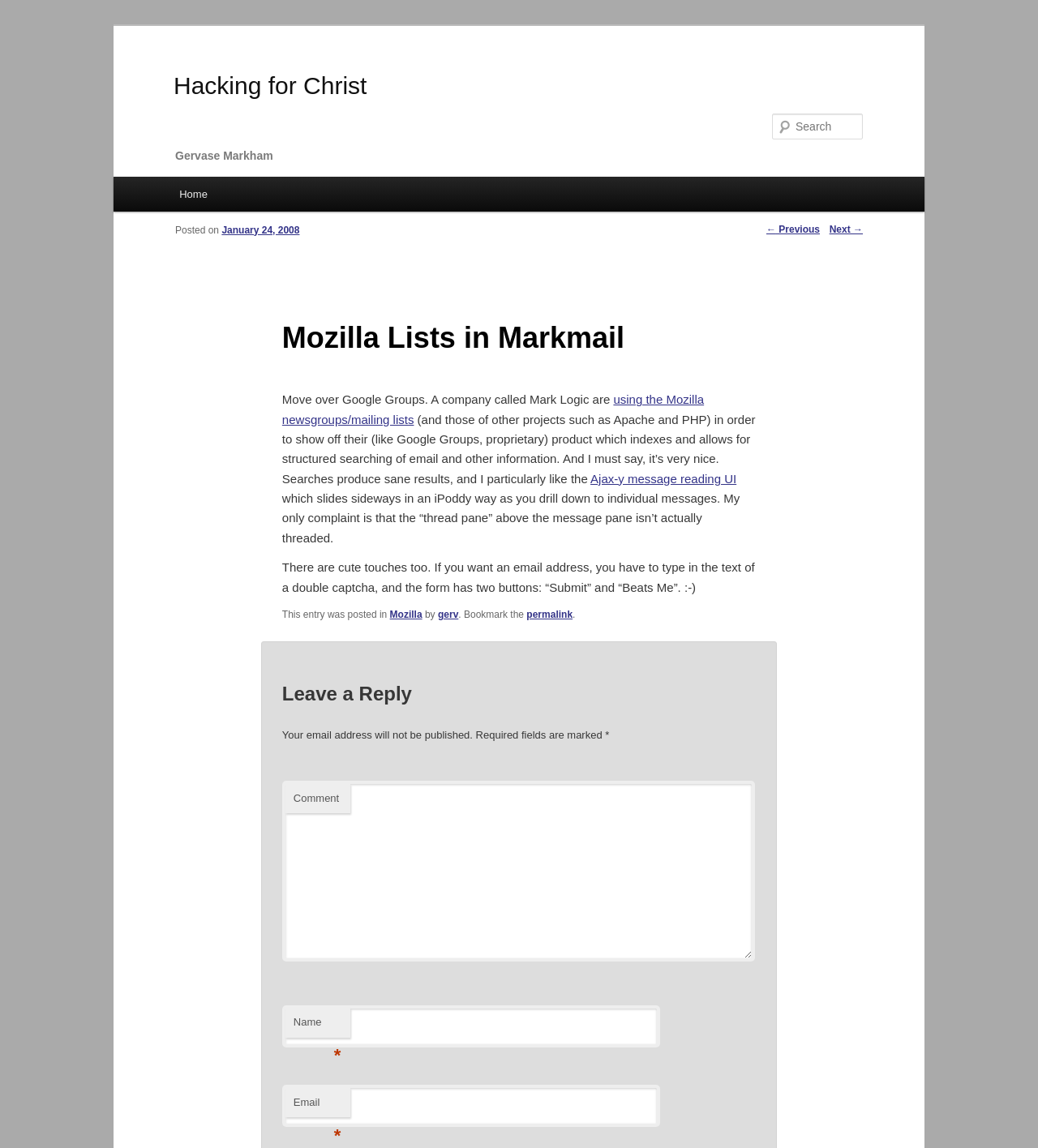Using the details in the image, give a detailed response to the question below:
What is the feature of the message reading UI?

I found the answer by reading the text in the article section of the webpage, which says 'I particularly like the Ajax-y message reading UI which slides sideways in an iPoddy way...'. This describes the feature of the message reading UI.